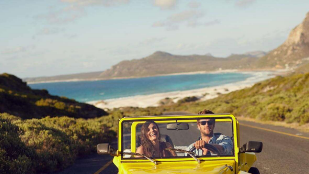Provide a comprehensive description of the image.

A cheerful couple enjoys a scenic drive in a vibrant yellow convertible along a picturesque coastal road. The panoramic view features lush green hills and a sparkling ocean, with waves gently crashing against the shore. The sun casts a warm glow over the landscape, highlighting the couple's relaxed demeanor as they revel in the joy of the open road and the beauty of nature. This image captures the essence of adventure and the thrill of summer road trips, evoking a sense of freedom and exploration.